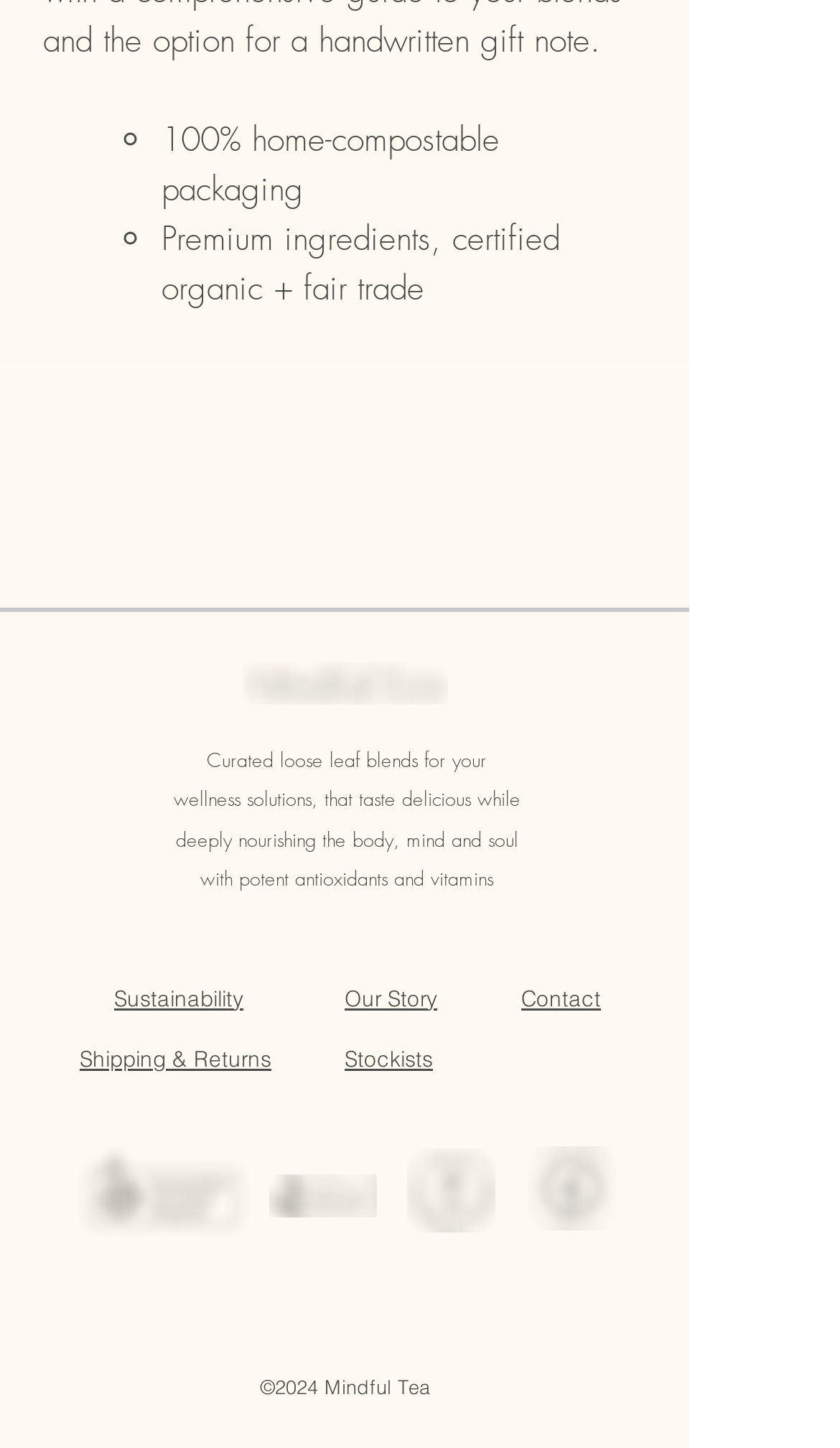What is the theme of the curated loose leaf blends?
Using the image as a reference, answer the question with a short word or phrase.

Wellness solutions